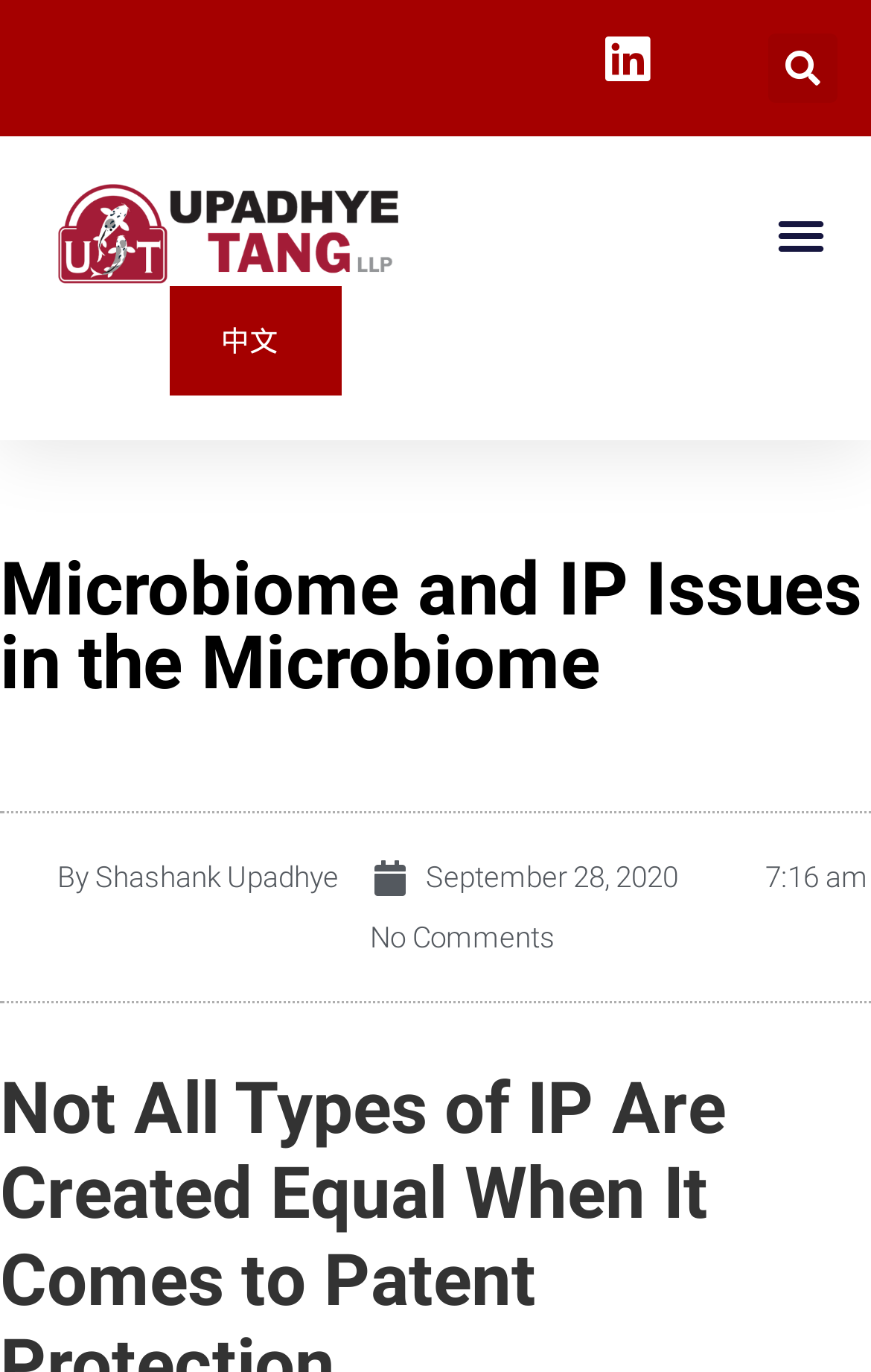What is the time of publication?
Relying on the image, give a concise answer in one word or a brief phrase.

7:16 am